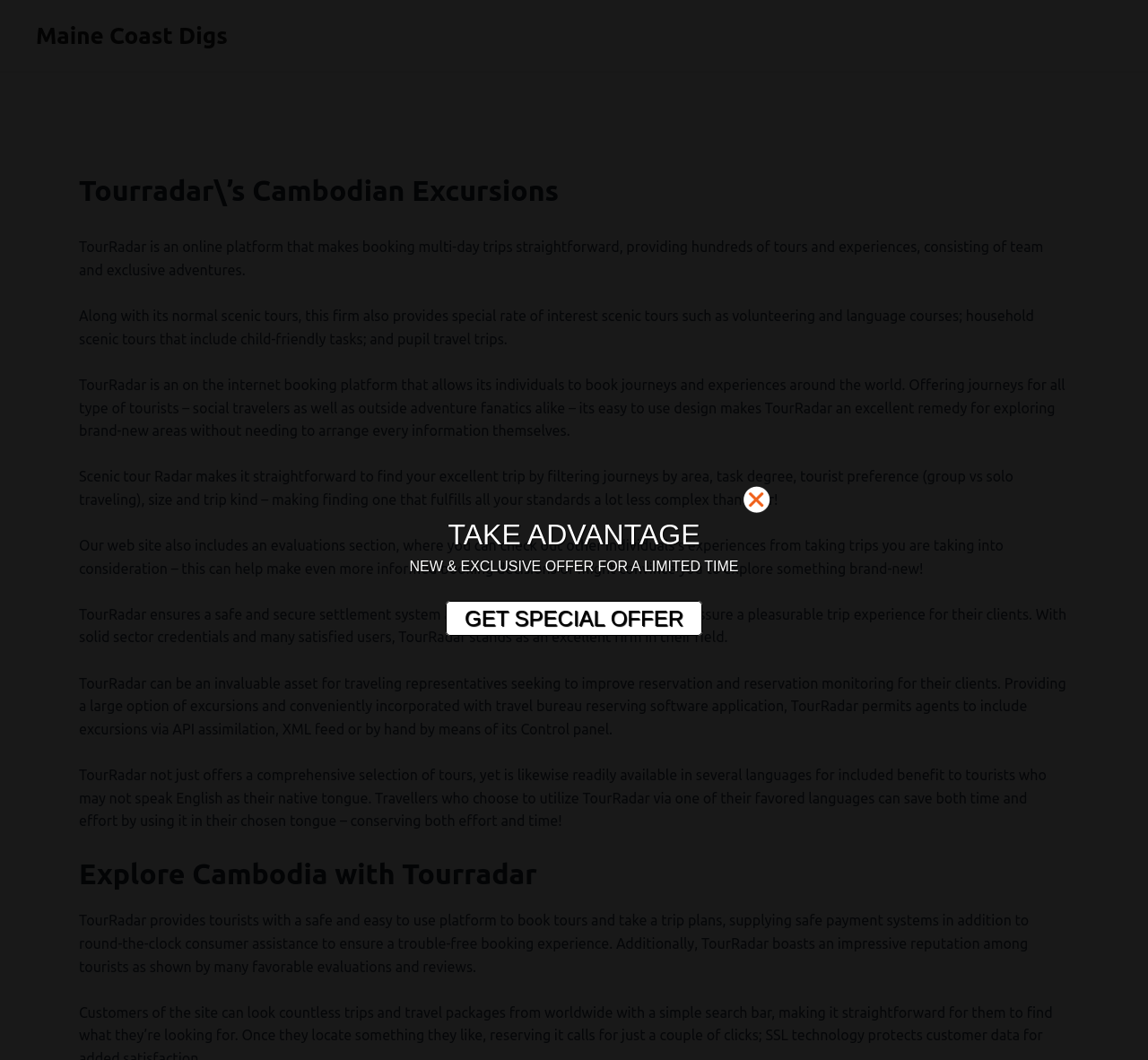Please determine the bounding box coordinates, formatted as (top-left x, top-left y, bottom-right x, bottom-right y), with all values as floating point numbers between 0 and 1. Identify the bounding box of the region described as: GET SPECIAL OFFER

[0.388, 0.567, 0.612, 0.6]